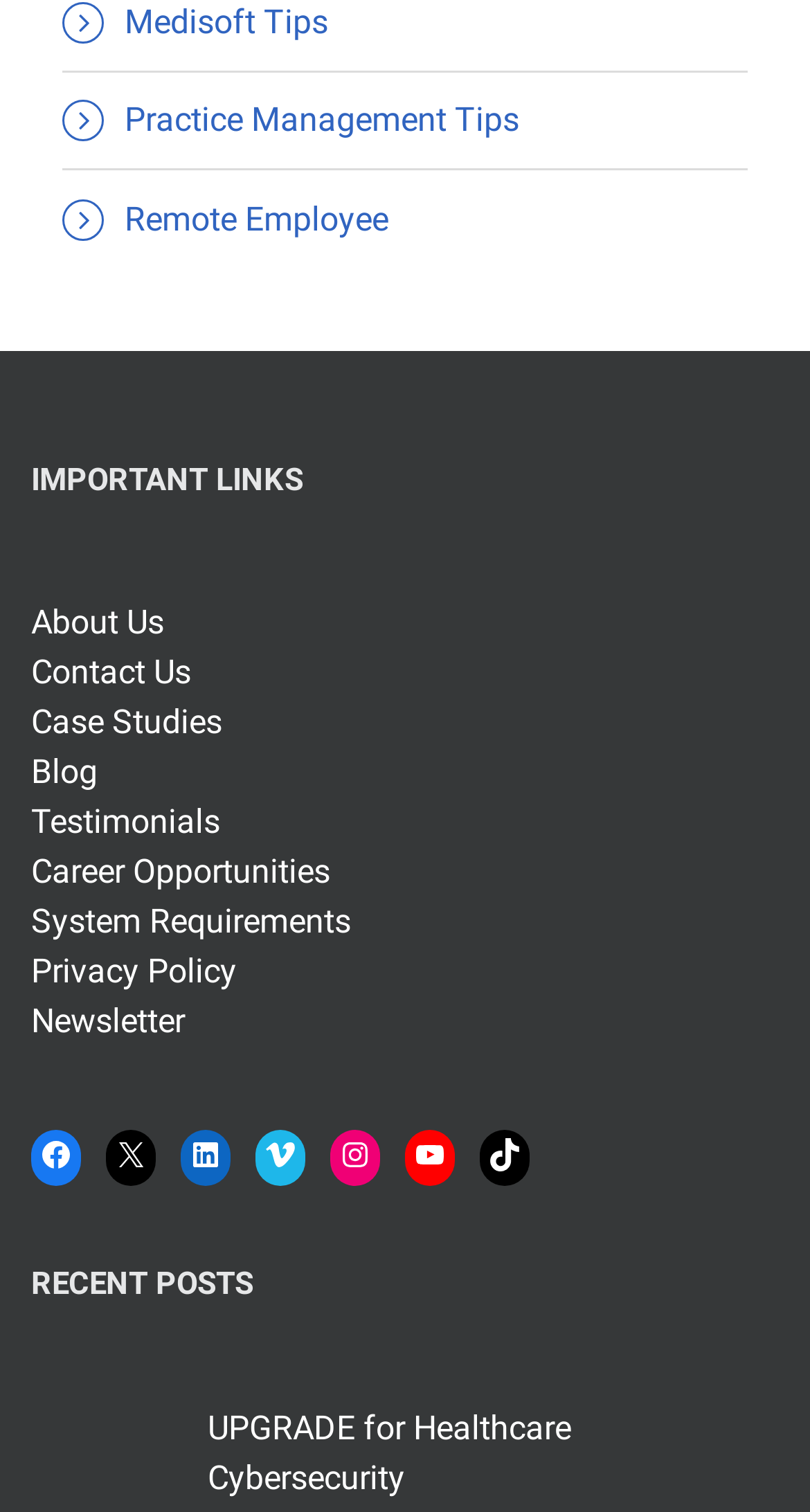Using floating point numbers between 0 and 1, provide the bounding box coordinates in the format (top-left x, top-left y, bottom-right x, bottom-right y). Locate the UI element described here: Remote Employee

[0.077, 0.129, 0.479, 0.162]